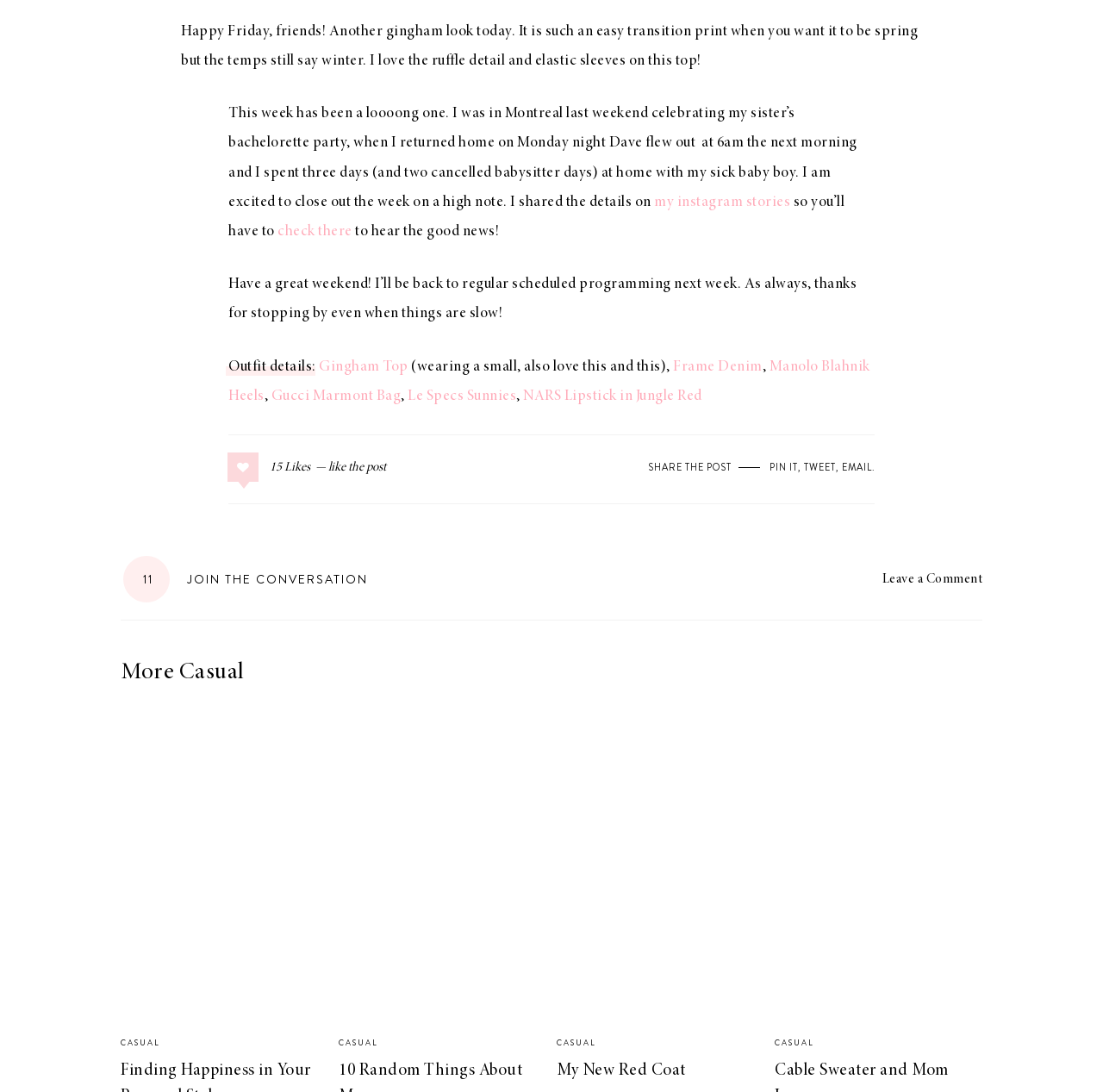What is the author's mood in the first sentence?
Make sure to answer the question with a detailed and comprehensive explanation.

The first sentence starts with 'Happy Friday, friends!' which indicates that the author is in a happy mood.